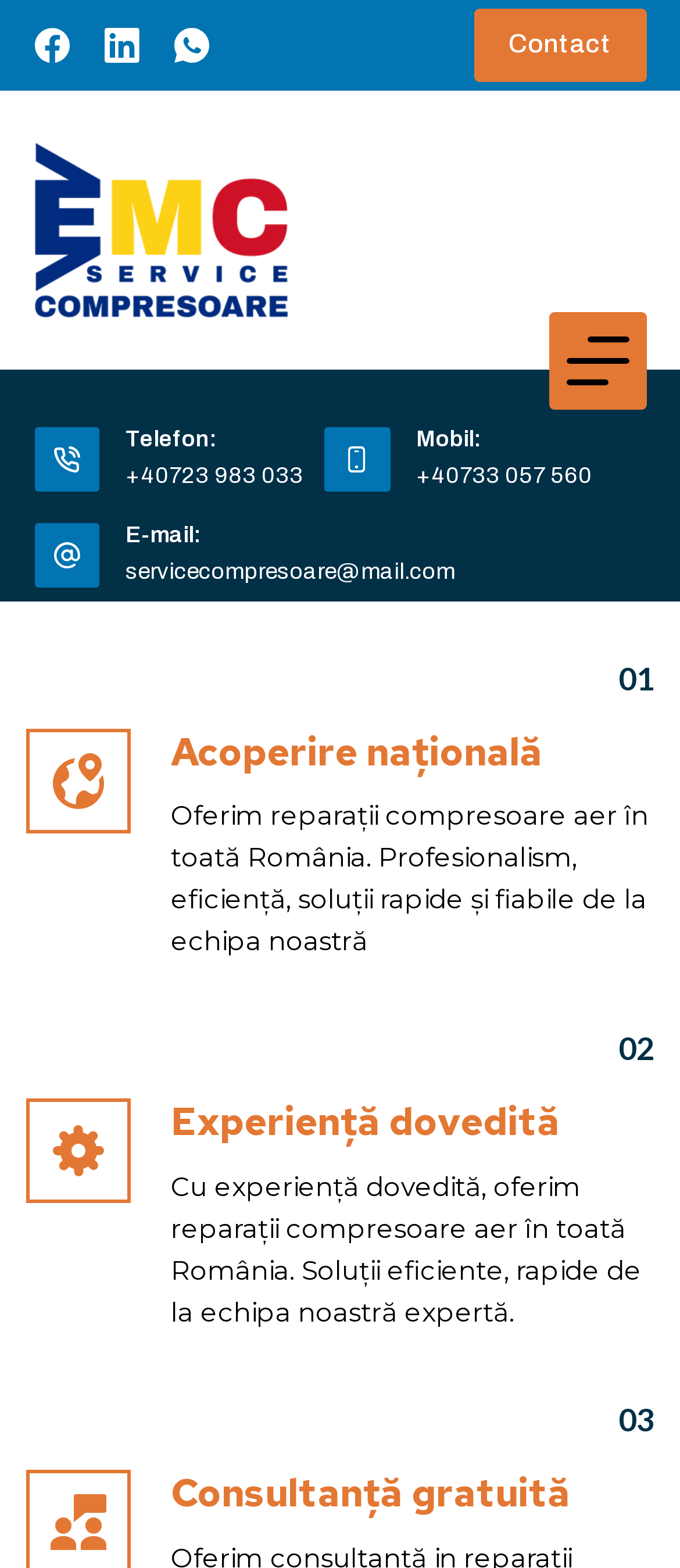Identify the bounding box coordinates of the clickable region necessary to fulfill the following instruction: "Go to the Contact page". The bounding box coordinates should be four float numbers between 0 and 1, i.e., [left, top, right, bottom].

[0.696, 0.006, 0.95, 0.052]